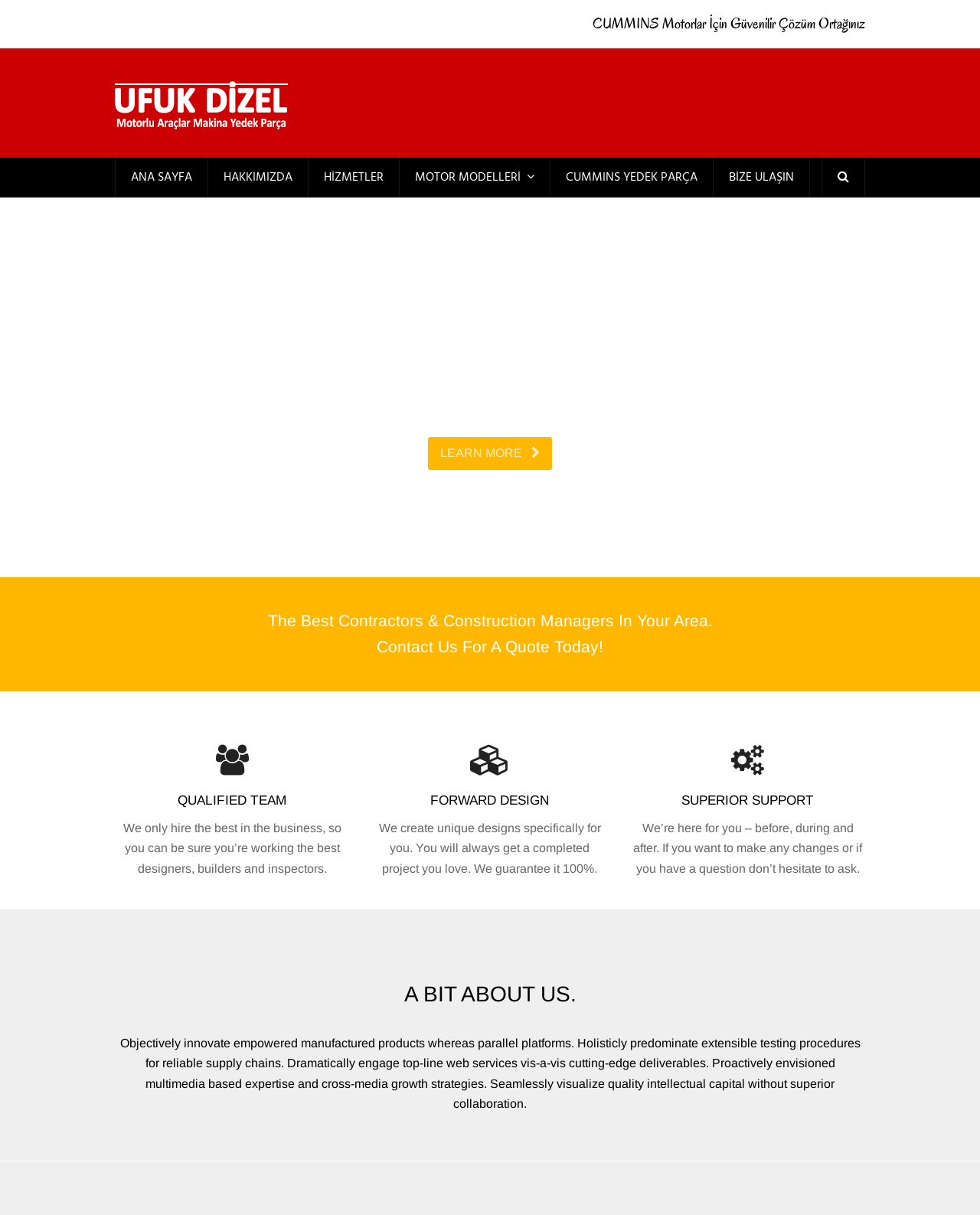What is the company's approach to design?
Respond with a short answer, either a single word or a phrase, based on the image.

Forward Design